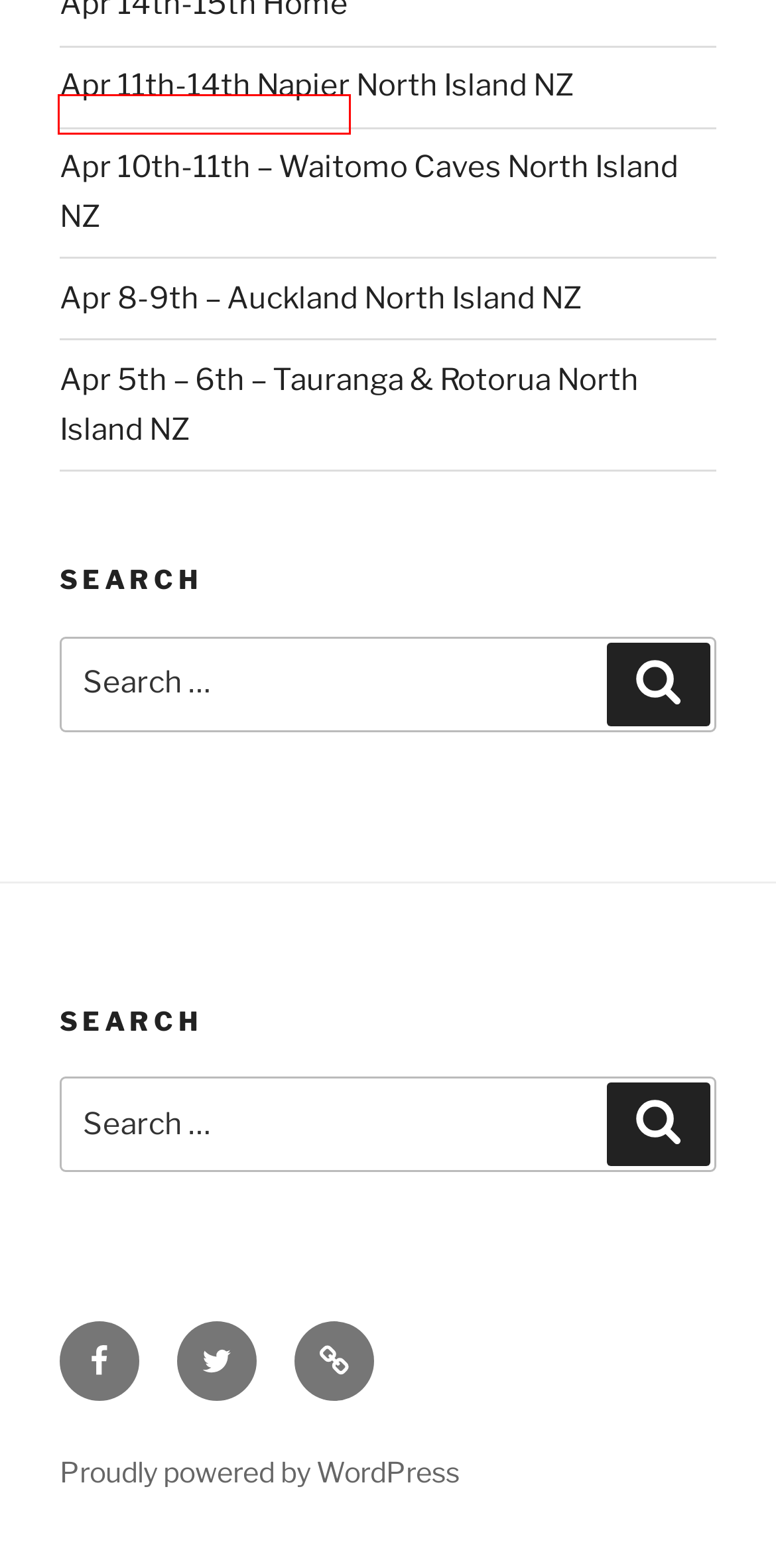You have a screenshot of a webpage with a red bounding box around an element. Identify the webpage description that best fits the new page that appears after clicking the selected element in the red bounding box. Here are the candidates:
A. Apr 5th – 6th – Tauranga & Rotorua North Island NZ – Bob and Tarja's Adventures Page
B. Blog Tool, Publishing Platform, and CMS | WordPress.org English (Canada)
C. Apr 14th-15th Home – Bob and Tarja's Adventures Page
D. Apr 8-9th – Auckland North Island NZ – Bob and Tarja's Adventures Page
E. Apr 11th-14th Napier North Island NZ – Bob and Tarja's Adventures Page
F. Apr 10th-11th – Waitomo Caves North Island NZ – Bob and Tarja's Adventures Page
G. May 23rd Amsterdam NY 30 NM 2307 NM To Date – Bob and Tarja's Adventures Page
H. Bob and Tarja's Adventures Page – Our sailing voyages, trips, and hikes

C